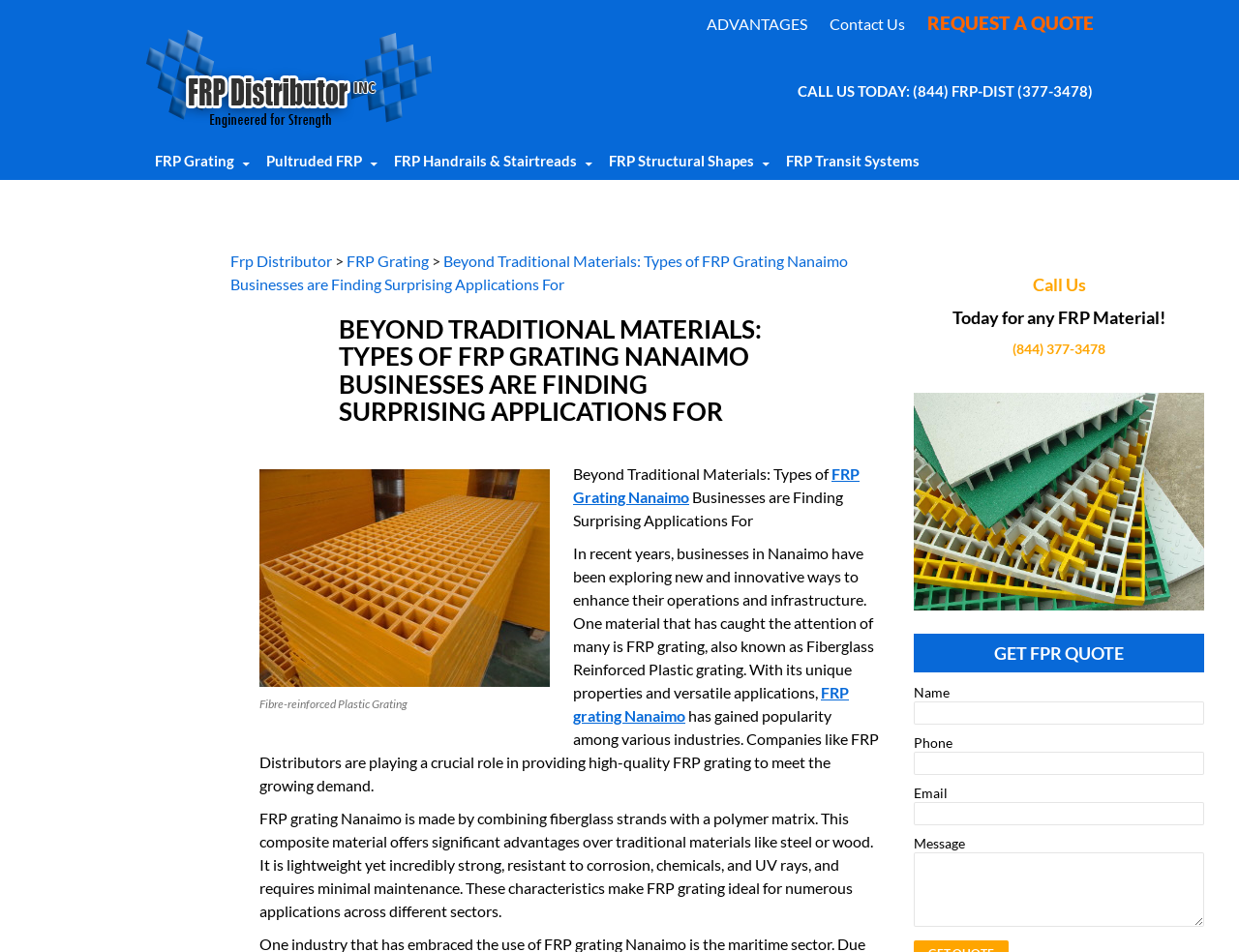Identify the coordinates of the bounding box for the element described below: "FRP grating Nanaimo". Return the coordinates as four float numbers between 0 and 1: [left, top, right, bottom].

[0.462, 0.718, 0.685, 0.762]